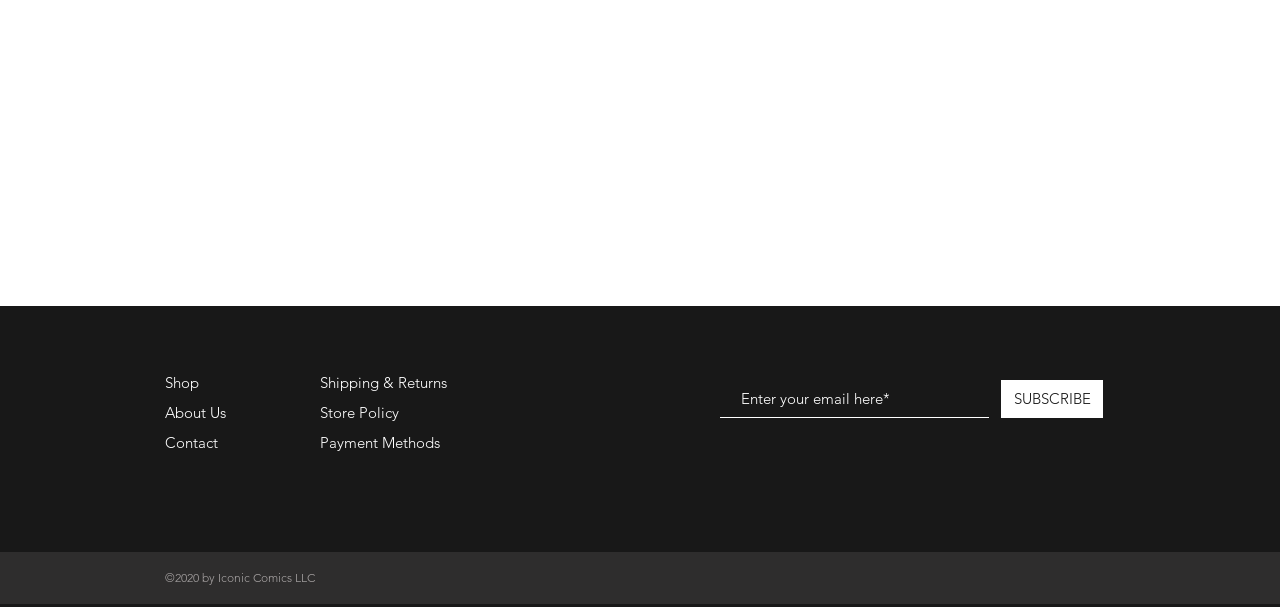Identify the bounding box coordinates of the clickable section necessary to follow the following instruction: "Learn about the company". The coordinates should be presented as four float numbers from 0 to 1, i.e., [left, top, right, bottom].

[0.129, 0.663, 0.177, 0.694]